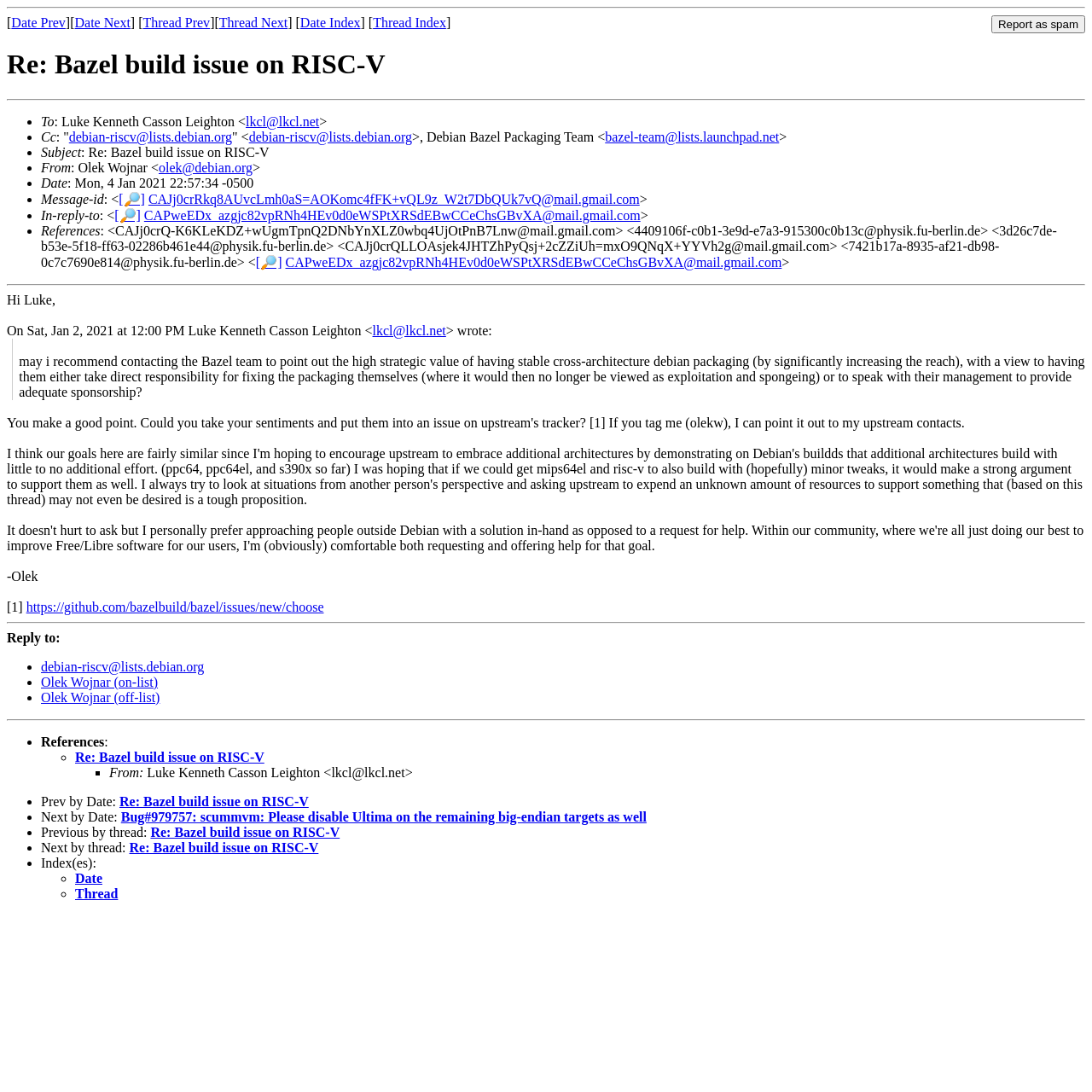Bounding box coordinates are to be given in the format (top-left x, top-left y, bottom-right x, bottom-right y). All values must be floating point numbers between 0 and 1. Provide the bounding box coordinate for the UI element described as: Shopkeeper

None